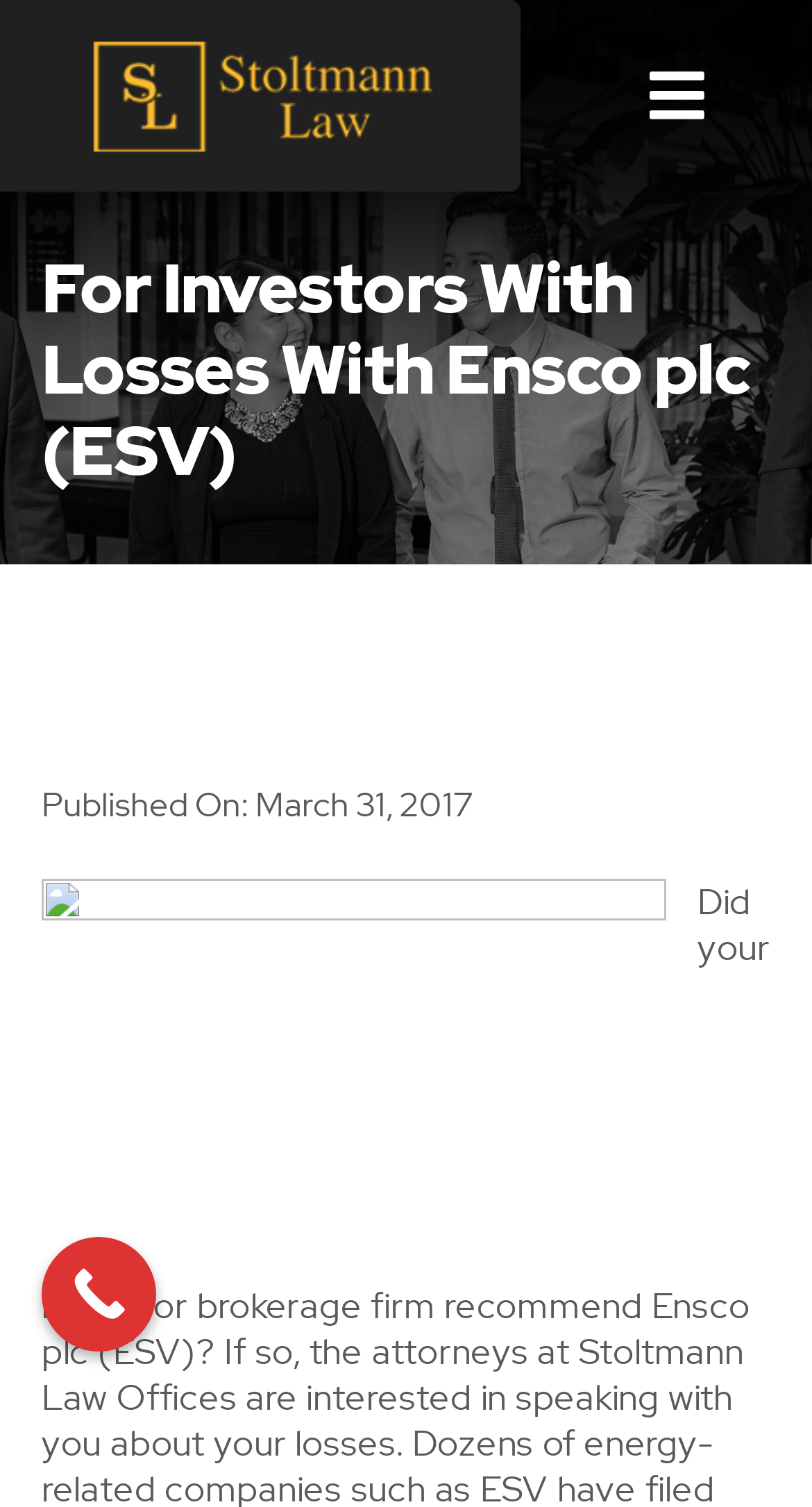Given the element description, predict the bounding box coordinates in the format (top-left x, top-left y, bottom-right x, bottom-right y). Make sure all values are between 0 and 1. Here is the element description: Call Now Button

[0.051, 0.821, 0.192, 0.897]